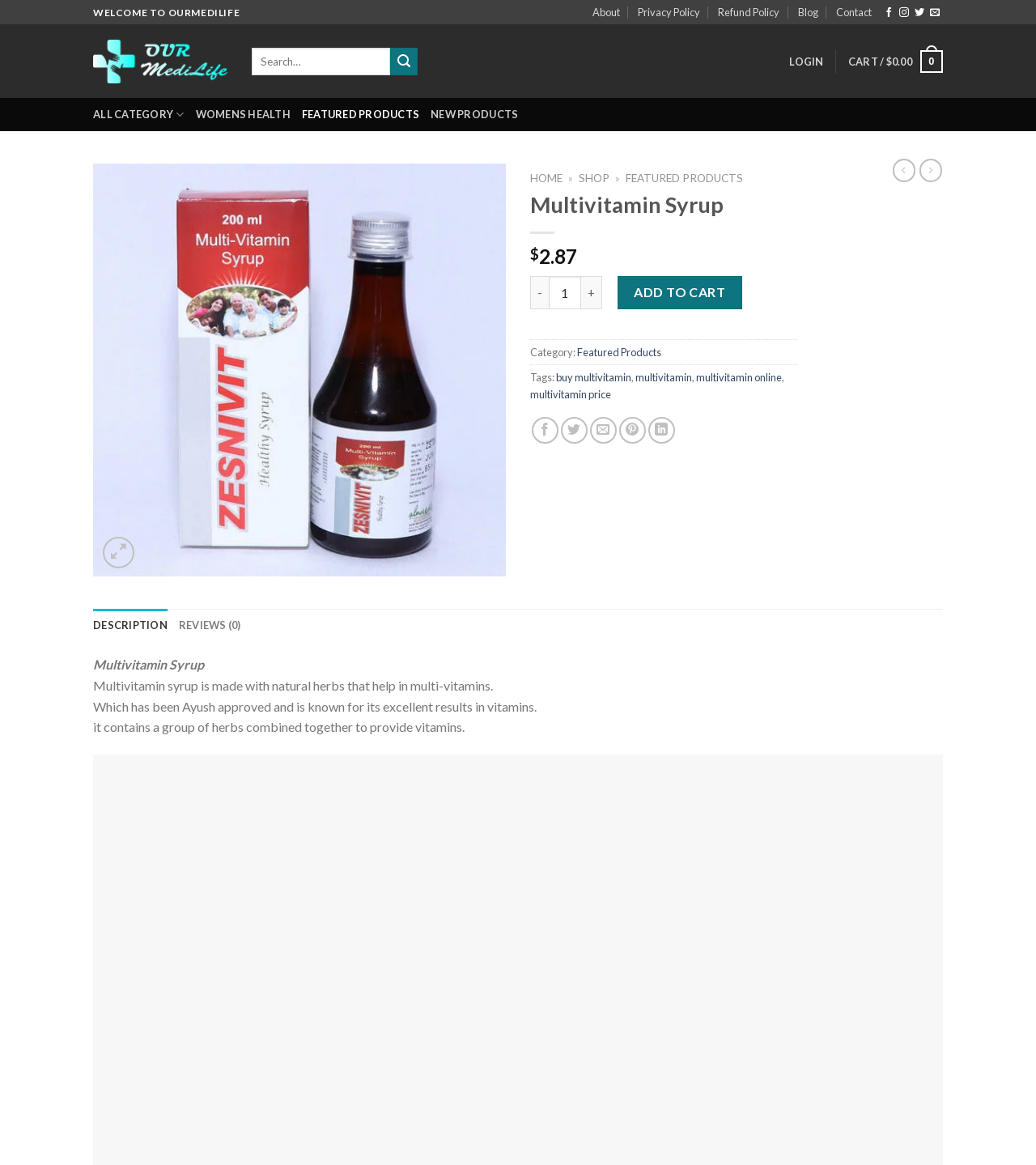Find the UI element described as: "title="Share On Twitter"" and predict its bounding box coordinates. Ensure the coordinates are four float numbers between 0 and 1, [left, top, right, bottom].

None